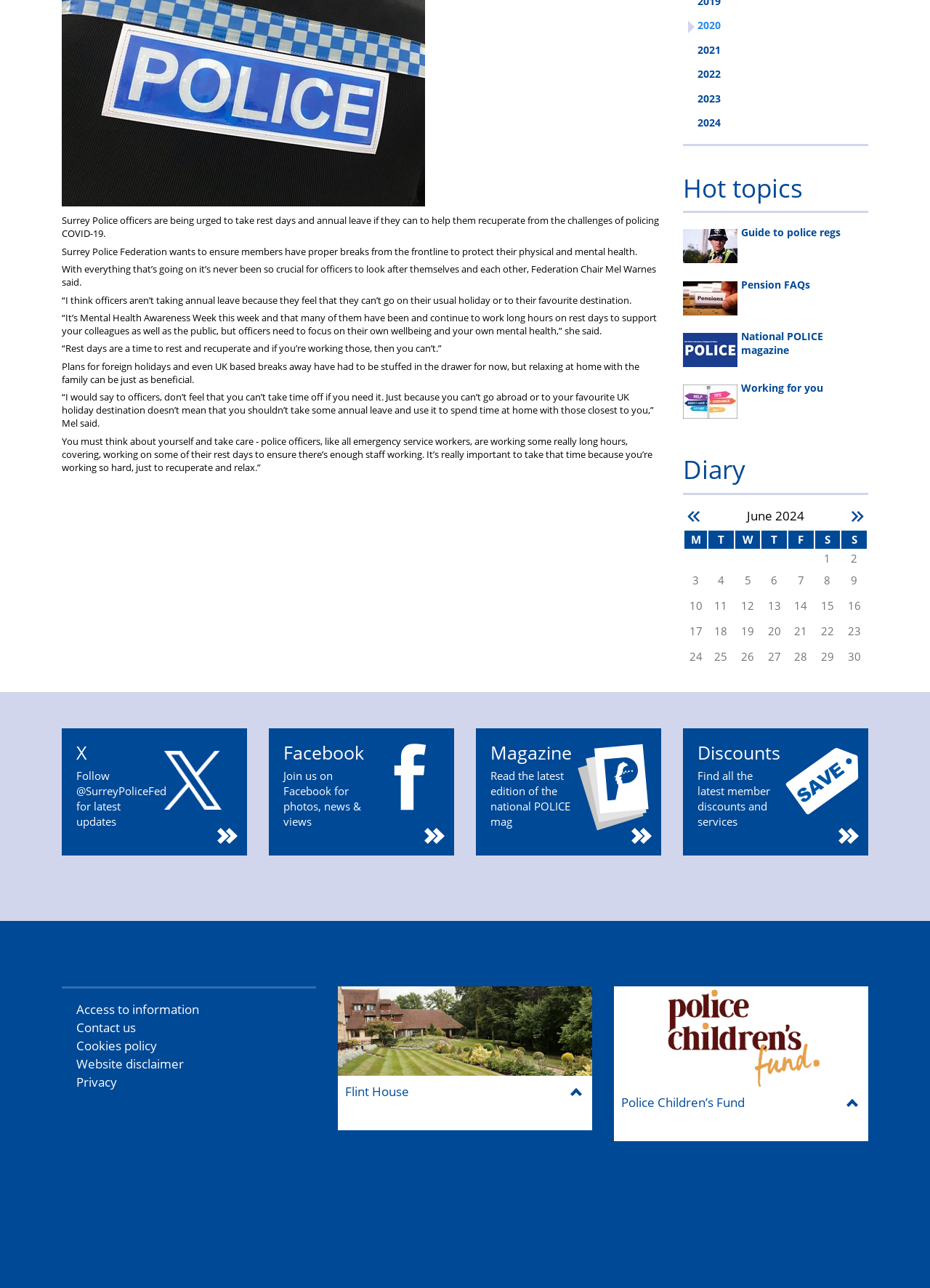Locate the bounding box of the user interface element based on this description: "Police Children’s Fund".

[0.66, 0.766, 0.934, 0.886]